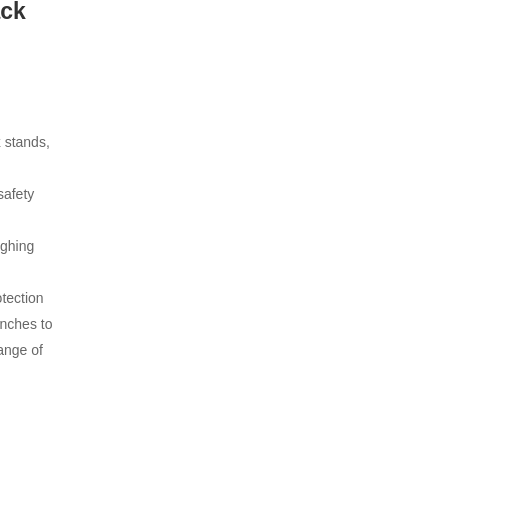Using the information in the image, give a detailed answer to the following question: What is the purpose of the overload protection valve?

The overload protection valve is integrated into the trolley jack to ensure that it does not lift beyond its weight capacity, prioritizing safety during automotive maintenance.